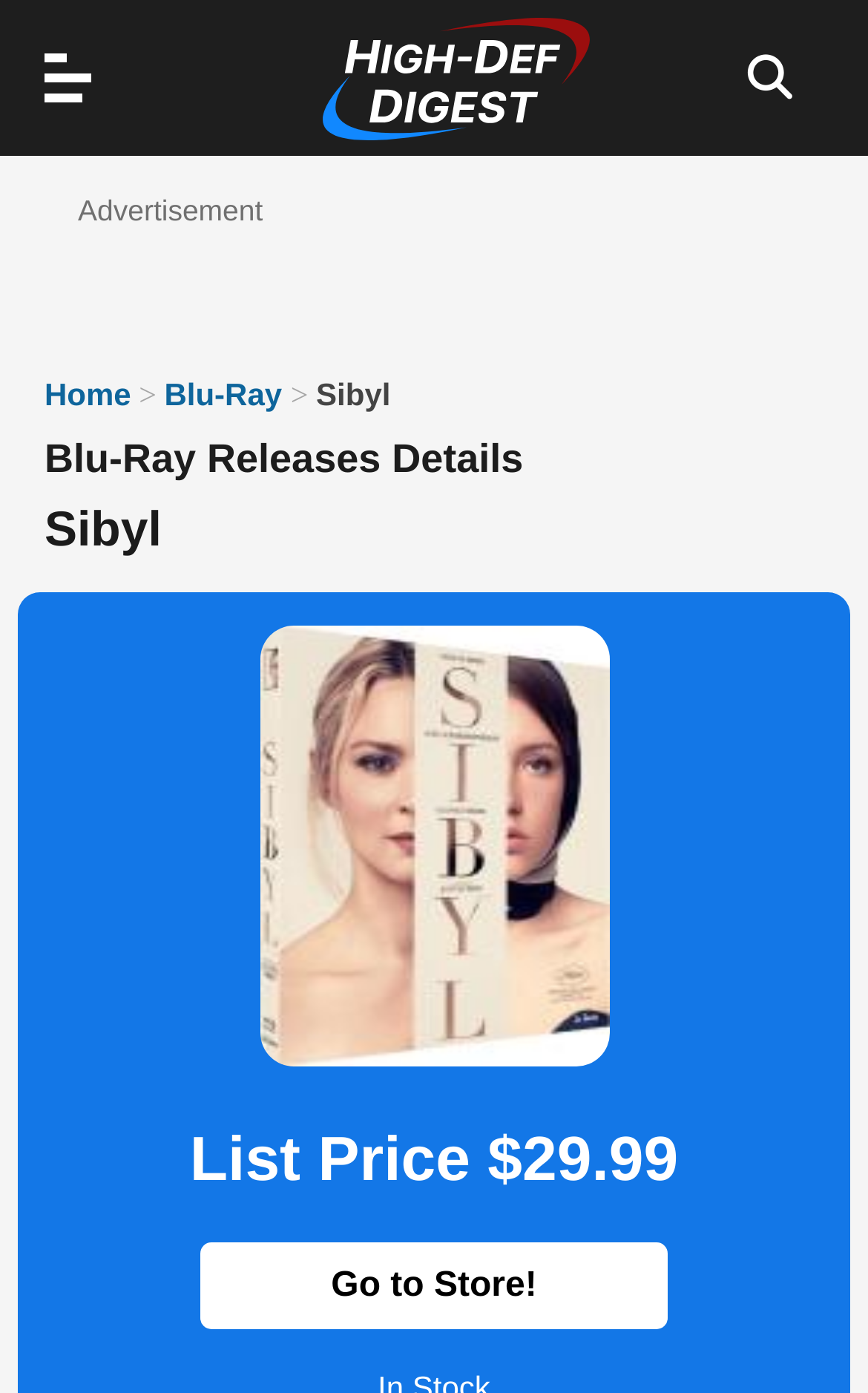Based on the image, please elaborate on the answer to the following question:
What is the price of the Sibyl Blu-ray?

I found the price of the Sibyl Blu-ray by looking at the product details section, where it says 'List Price $29.99'.